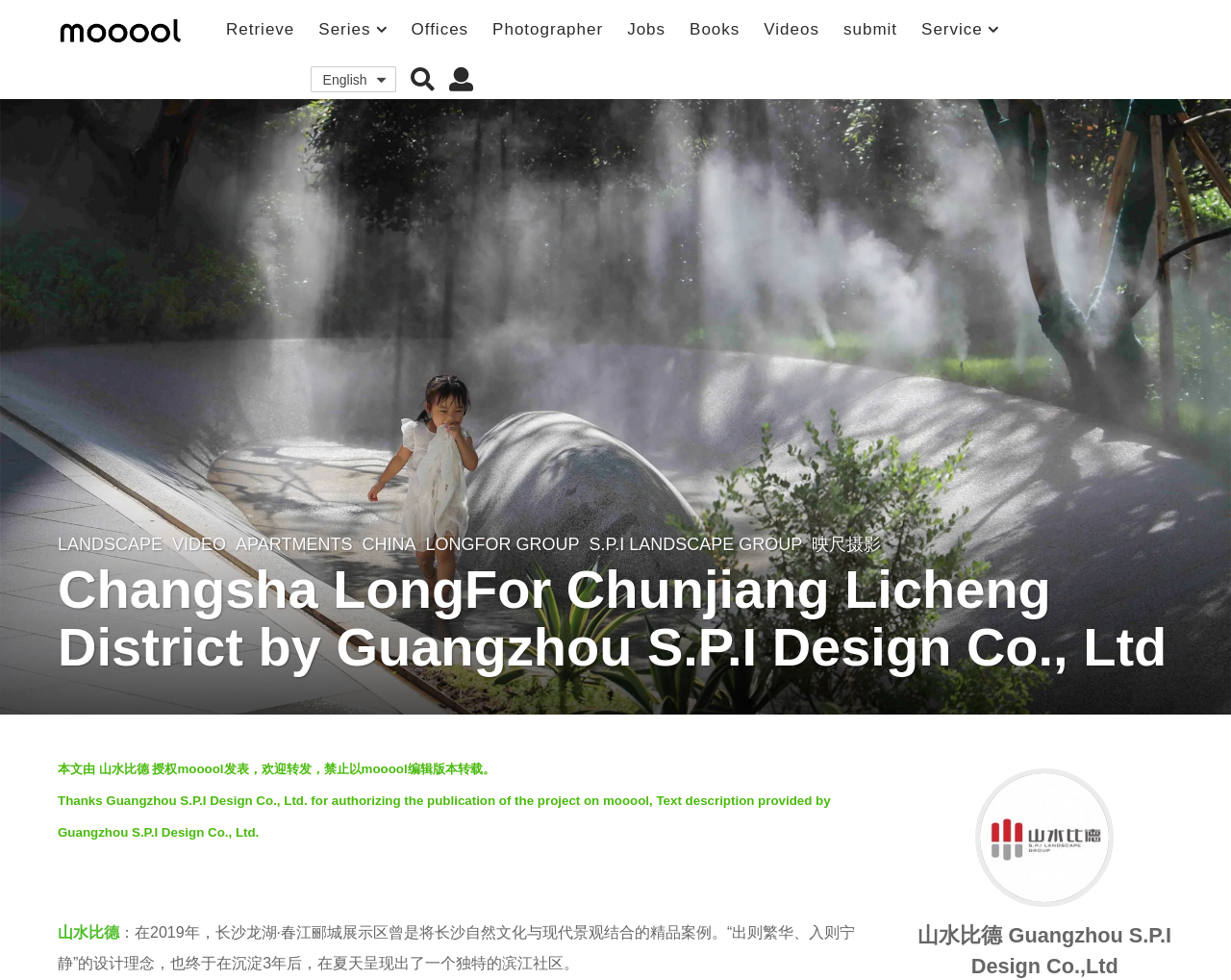Identify the bounding box coordinates for the UI element described by the following text: "S.P.I Landscape Group". Provide the coordinates as four float numbers between 0 and 1, in the format [left, top, right, bottom].

[0.478, 0.545, 0.652, 0.565]